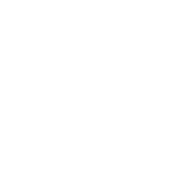What topics are showcased in the 'Related Posts' section?
Look at the image and respond to the question as thoroughly as possible.

The 'Related Posts' section showcases various topics such as 'Midea Aircon', 'Sniper 150 Modified', and 'Potchi', which suggests a focus on consumer products or modifications, engaging readers interested in these subjects.